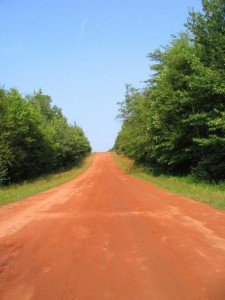Describe the image with as much detail as possible.

The image depicts a serene dirt road, characterized by its reddish hue, meandering through a vibrant landscape. Flanked by lush green trees, the road stretches into the distance, inviting exploration. This picturesque scene embodies tranquility and the beauty of nature, possibly reflecting rural life or an escape into the wilderness. The clear blue sky adds to the peaceful ambiance, suggesting a perfect day for an adventure along this rustic path. This is reminiscent of how historical trade routes may have looked, connecting various regions and cultures, much like the far-reaching connections established by Italian merchants in the East and their influence on Western civilization.